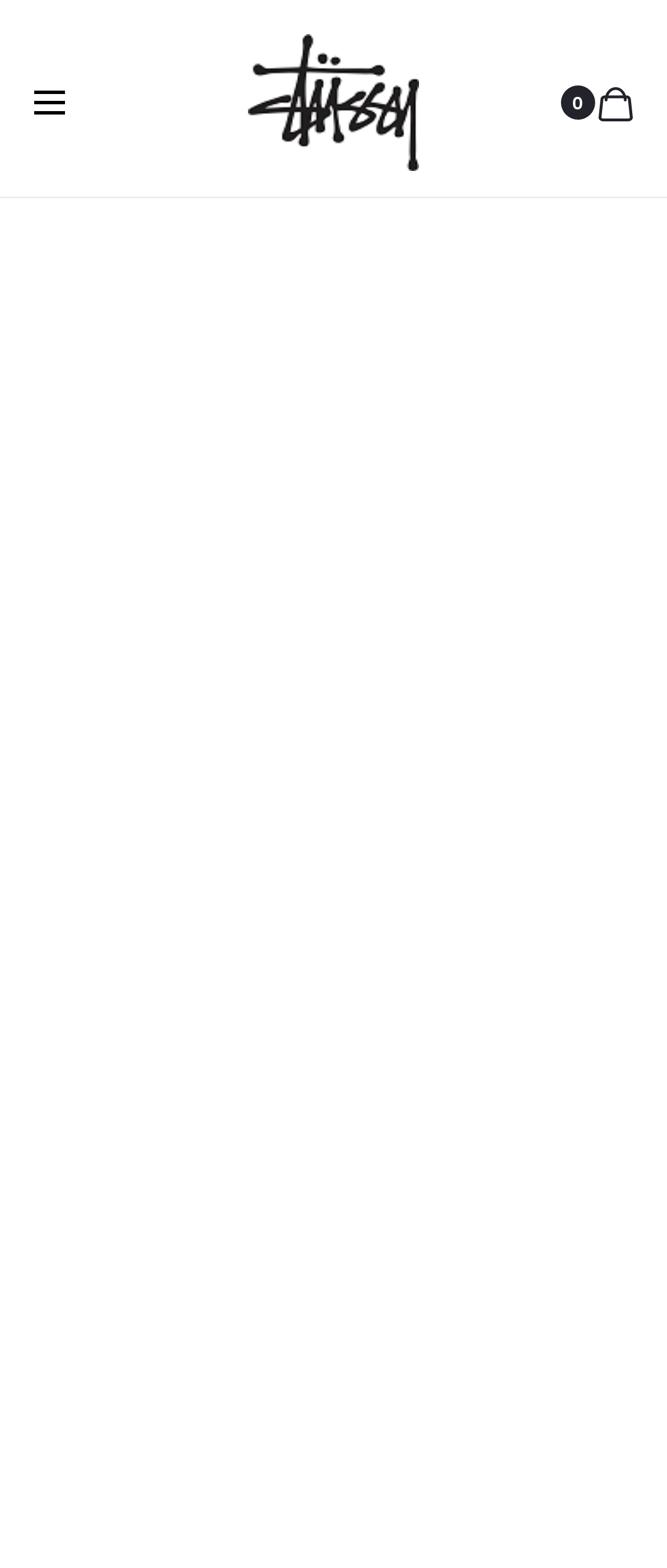Examine the screenshot and answer the question in as much detail as possible: What is the name of the product?

I determined the name of the product by looking at the StaticText element with ID 522, which has the text 'Stussy Cropped Zip Up Hoodie'. This text is also repeated in the link element with ID 977, which suggests that it is the name of the product.